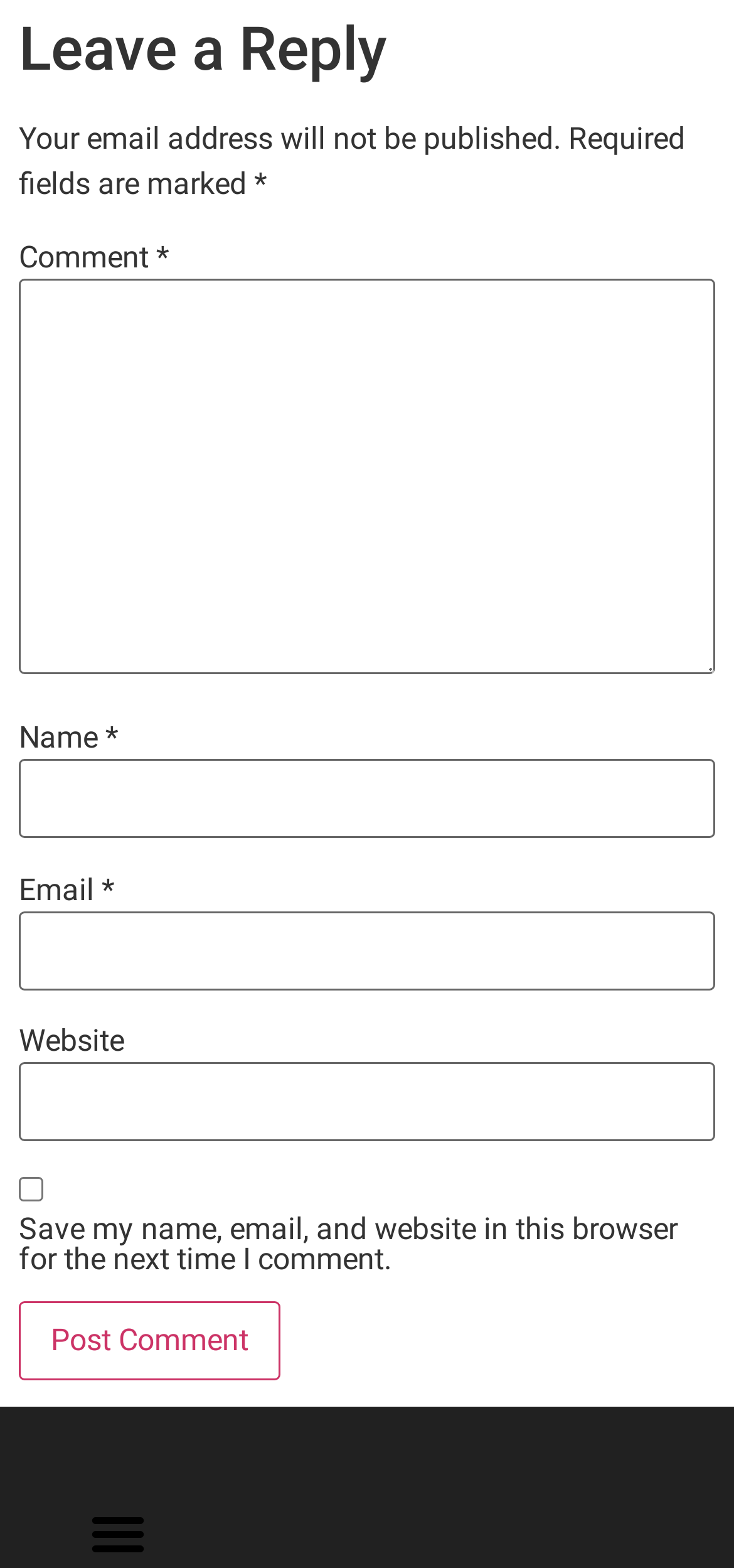Extract the bounding box coordinates of the UI element described by: "parent_node: Email * aria-describedby="email-notes" name="email"". The coordinates should include four float numbers ranging from 0 to 1, e.g., [left, top, right, bottom].

[0.026, 0.581, 0.974, 0.631]